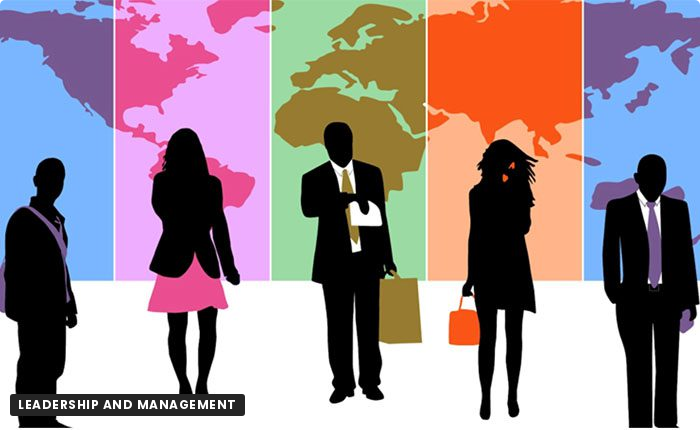Describe all the visual components present in the image.

The image visually represents the theme of "Leadership and Management" through a stylized silhouette of five diverse business professionals against a backdrop of colorful world maps. Each figure, depicted in a professional attire, embodies various roles within a corporate environment, suggesting collaboration and cultural awareness in the workplace. The vibrant colors of the maps enhance the theme of global business perspectives, emphasizing the significance of cultural sensitivity in leadership and management. This illustration aligns with the overarching message of inclusiveness and the recognition of cultural diversity in achieving organizational success, framed under a heading that encapsulates its core focus.